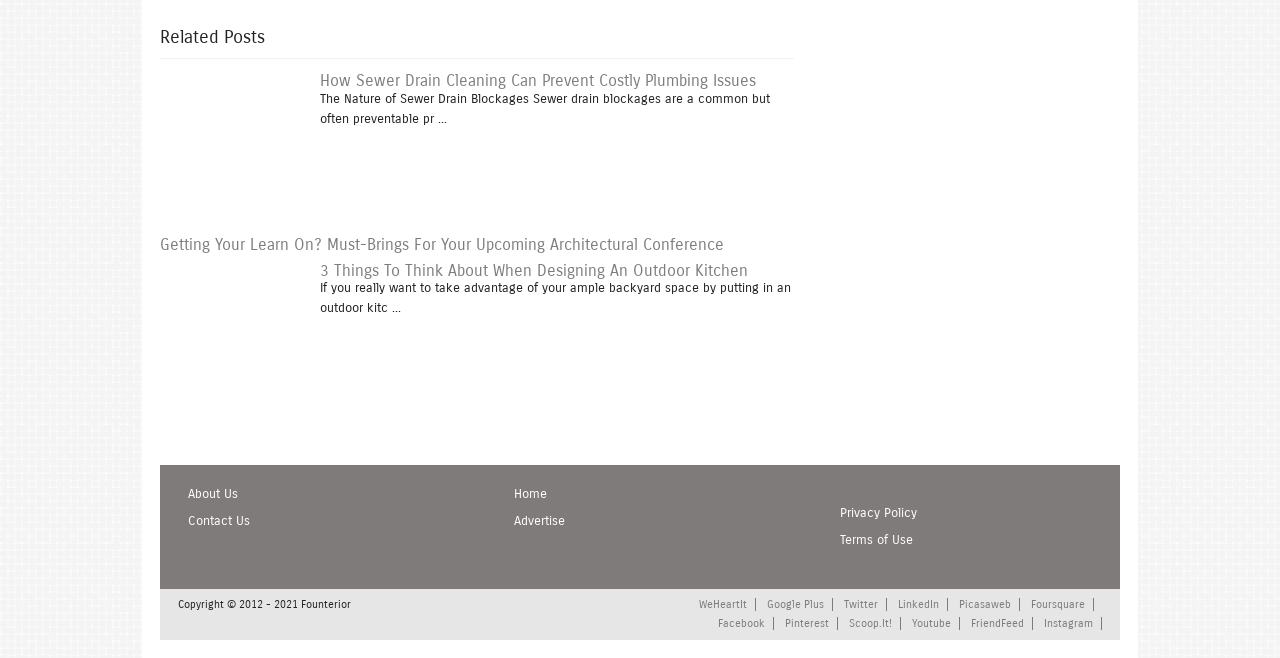Determine the bounding box for the HTML element described here: "WeHeartIt". The coordinates should be given as [left, top, right, bottom] with each number being a float between 0 and 1.

[0.546, 0.908, 0.584, 0.928]